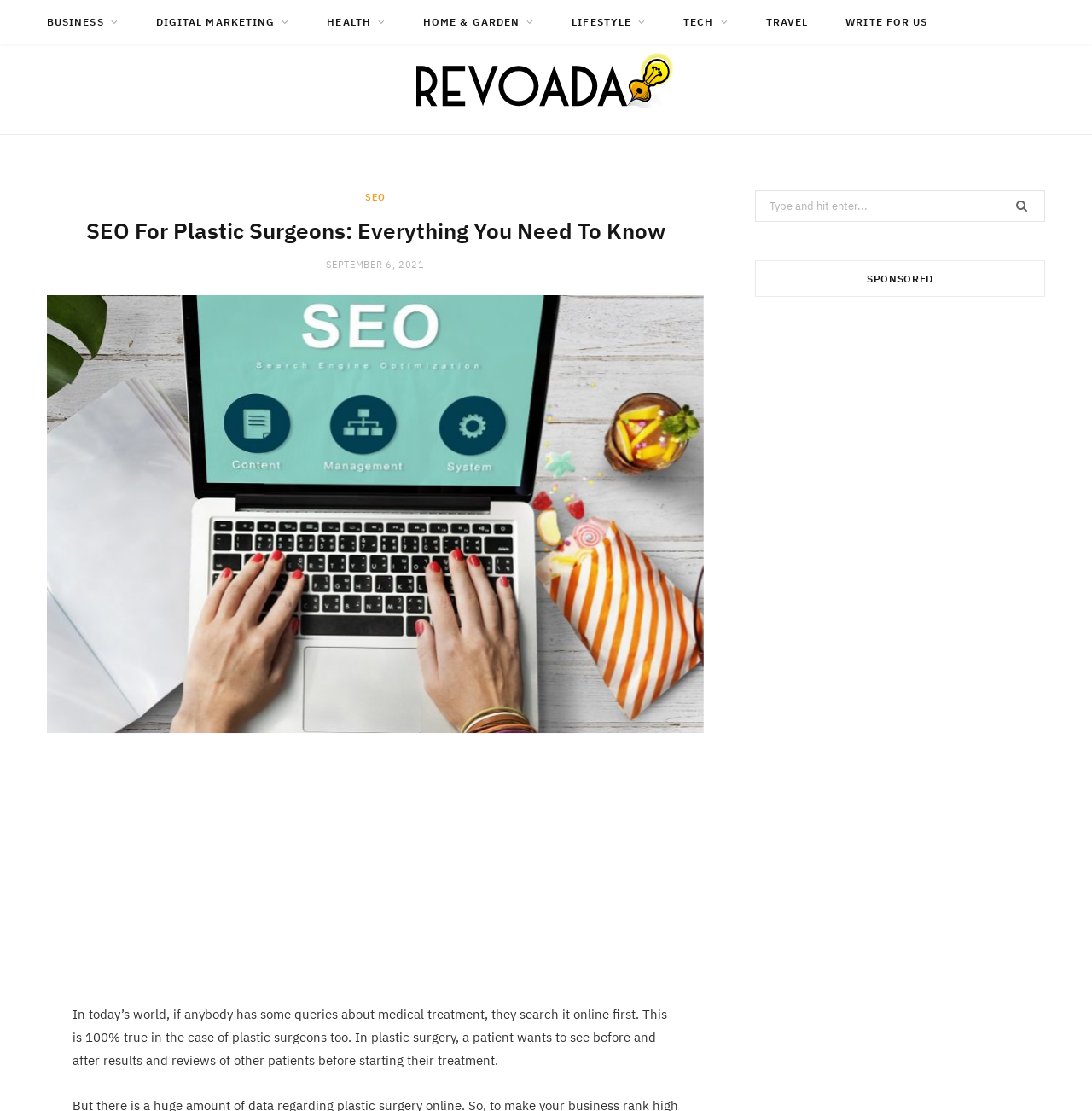Kindly determine the bounding box coordinates for the clickable area to achieve the given instruction: "Click on the 'SEO For Plastic Surgeons' link".

[0.043, 0.266, 0.645, 0.66]